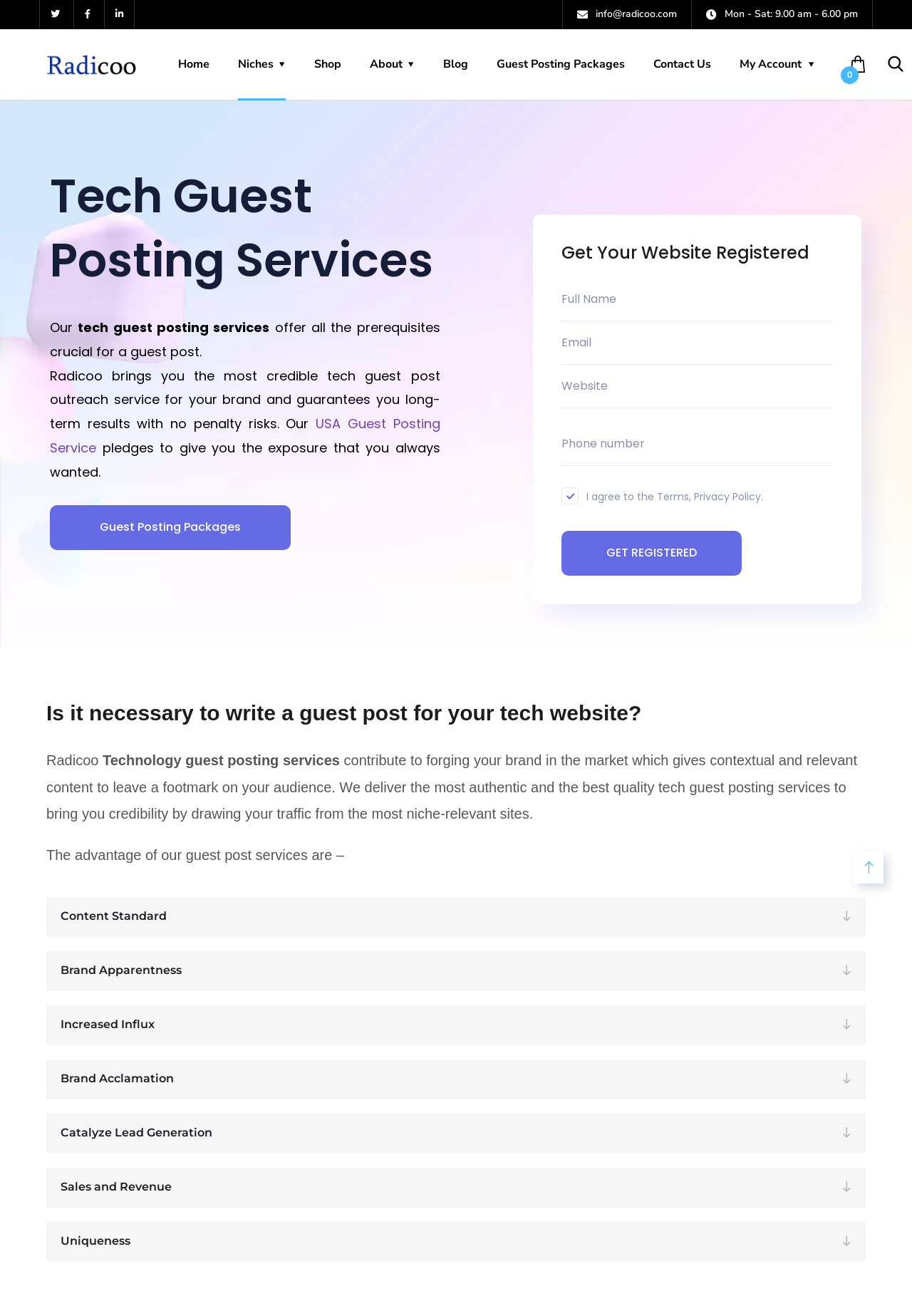Determine the bounding box coordinates for the area that needs to be clicked to fulfill this task: "Go to homepage". The coordinates must be given as four float numbers between 0 and 1, i.e., [left, top, right, bottom].

None